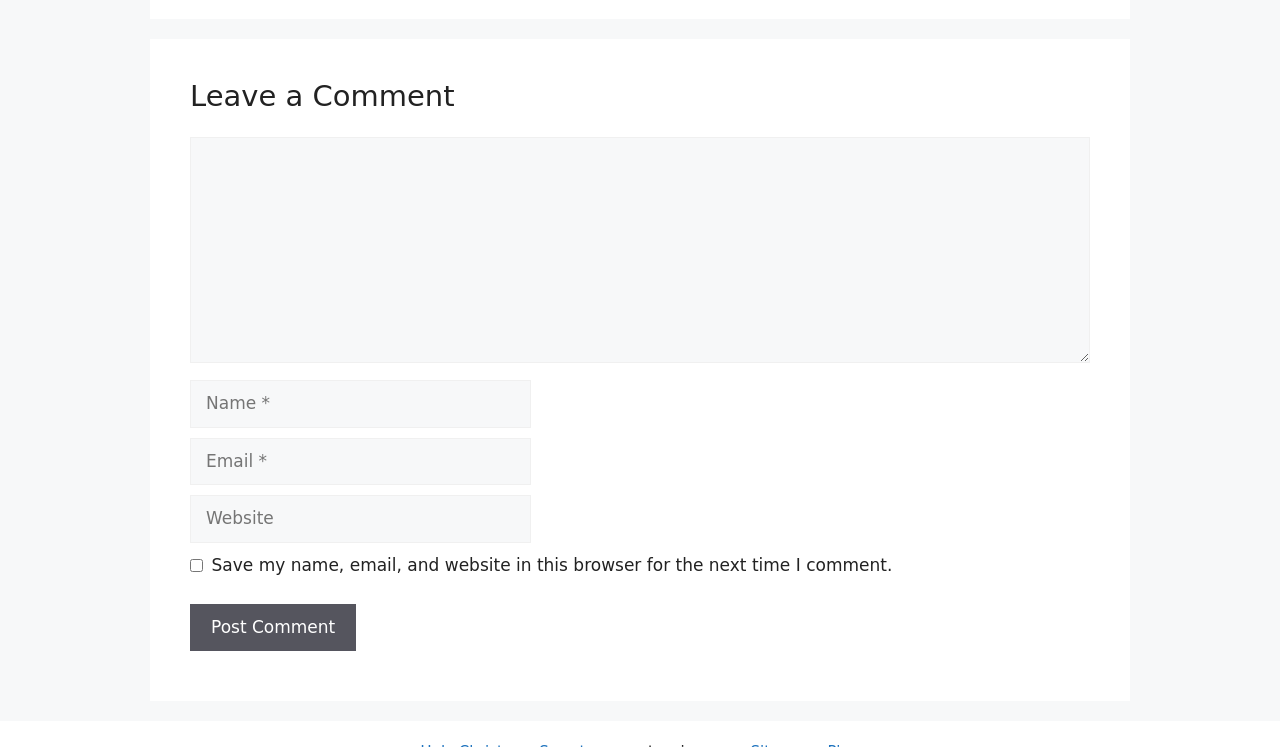Can you give a detailed response to the following question using the information from the image? What is the purpose of the textboxes?

The webpage has multiple textboxes with labels 'Comment', 'Name', 'Email', and 'Website'. The purpose of these textboxes is to allow users to leave a comment, which is indicated by the heading 'Leave a Comment' at the top of the webpage.